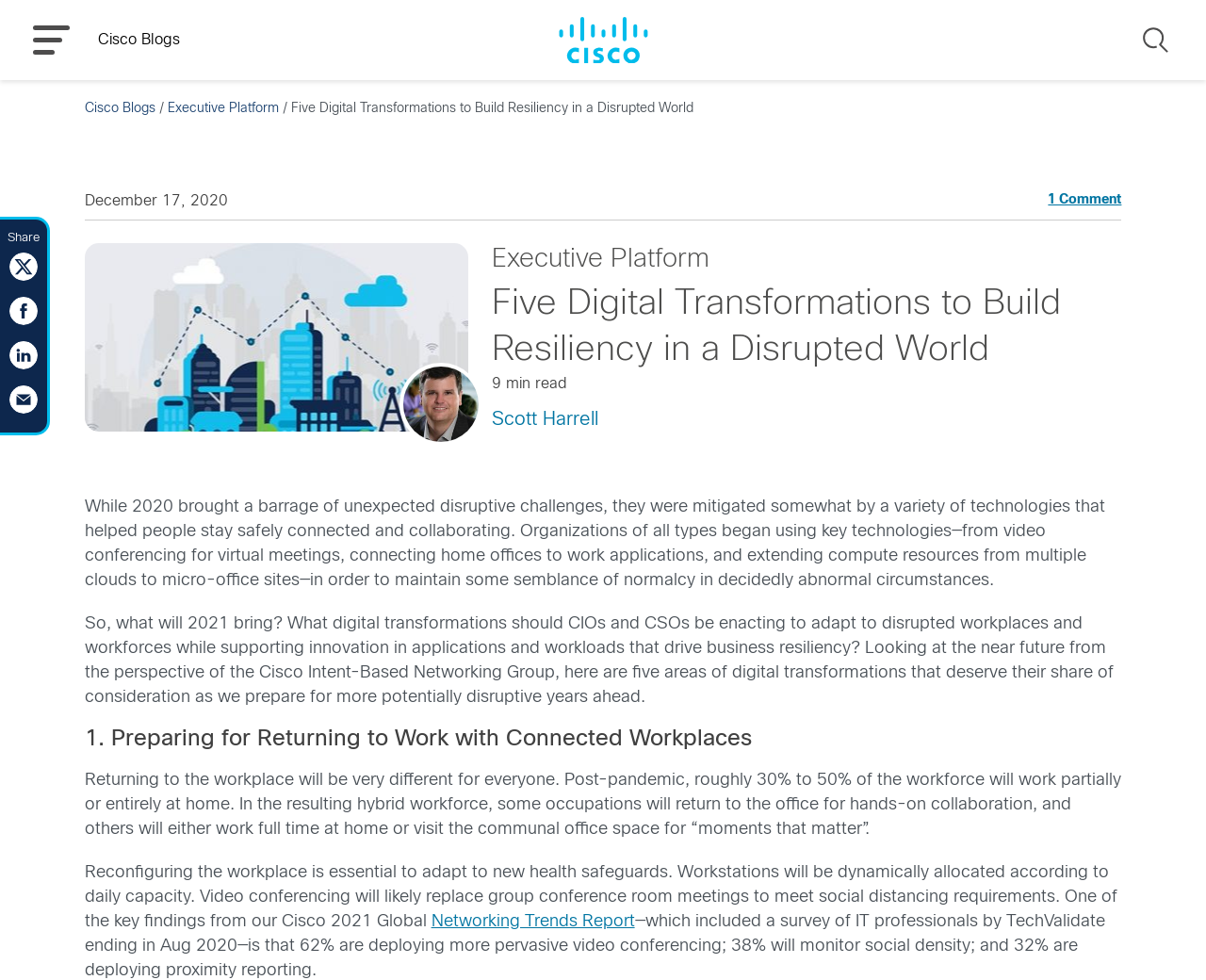Provide the bounding box coordinates of the section that needs to be clicked to accomplish the following instruction: "Click on the MENU button."

[0.027, 0.026, 0.058, 0.056]